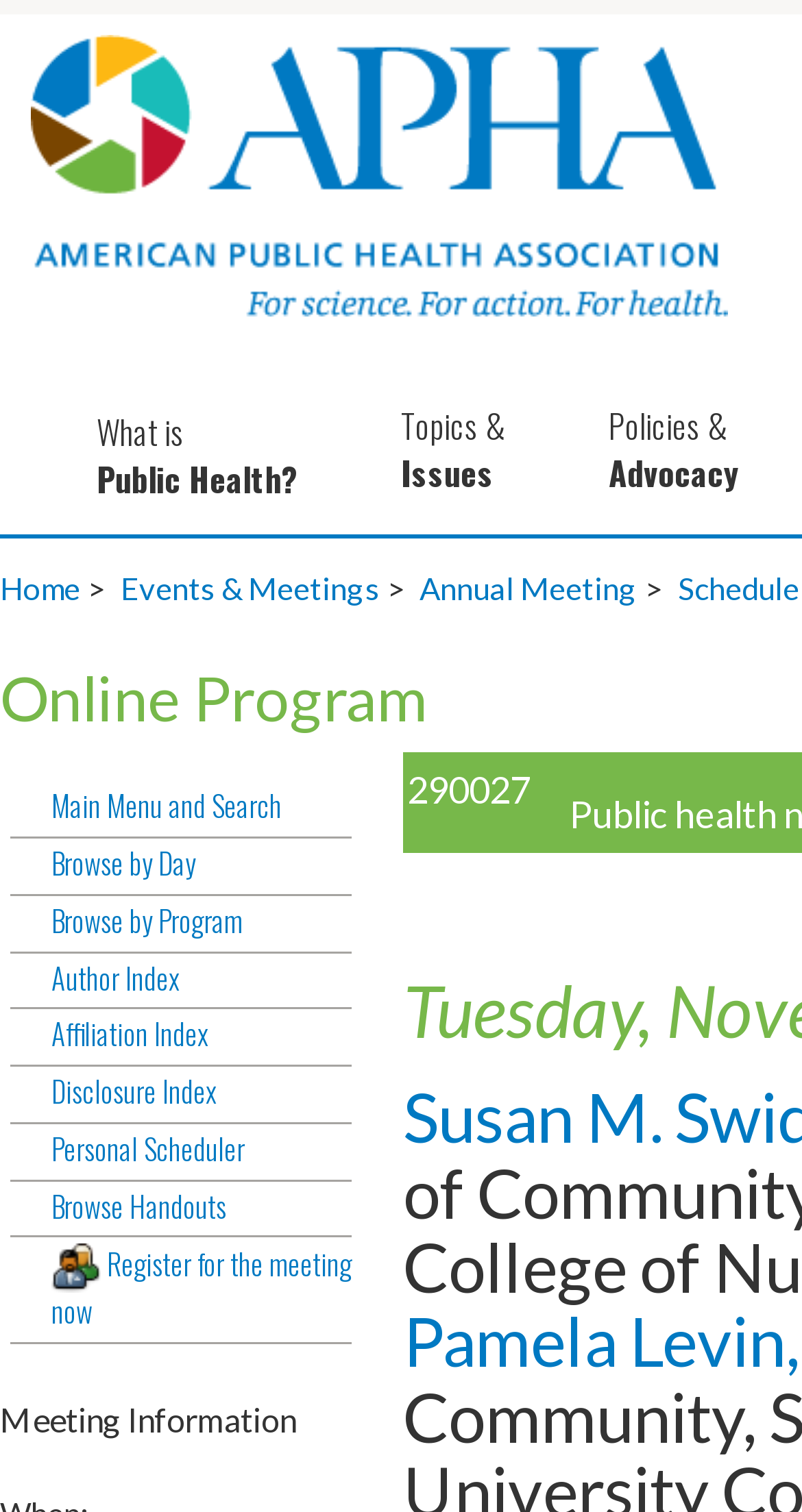Provide a comprehensive caption for the webpage.

The webpage is about the 141st APHA Annual Meeting and Exposition, which took place from November 2 to November 6, 2013, focusing on public health nursing effectiveness with twenty years of evidence. 

At the top left corner, there is a link to "APHA Home" accompanied by an image with the same name. Next to it, there are three links: "What is Public Health?", "Topics & Issues", and "Home>" which is part of a breadcrumb navigation. 

Below the breadcrumb navigation, there are four links: "Events & Meetings>", "Annual Meeting>", and two more links that are not part of the breadcrumb navigation. 

On the left side of the page, there is a vertical menu with several links, including "Main Menu and Search", "Browse by Day", "Browse by Program", "Author Index", "Affiliation Index", "Disclosure Index", "Personal Scheduler", "Browse Handouts", and "Register for the meeting now". The last link has an accompanying image. 

At the bottom of the page, there is a heading titled "Meeting Information".